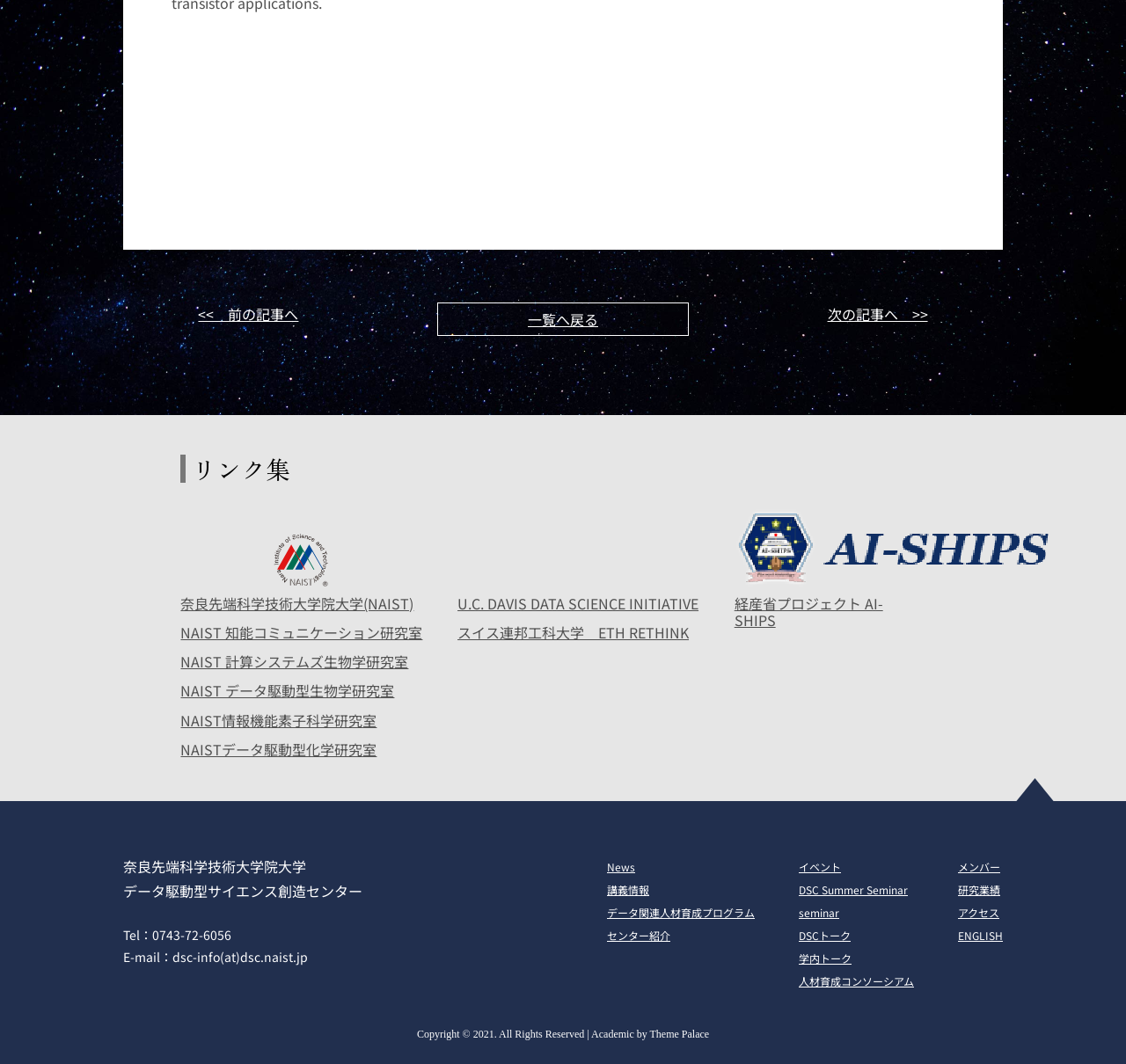Find the bounding box coordinates of the area that needs to be clicked in order to achieve the following instruction: "Click the 'News' link". The coordinates should be specified as four float numbers between 0 and 1, i.e., [left, top, right, bottom].

[0.539, 0.807, 0.564, 0.821]